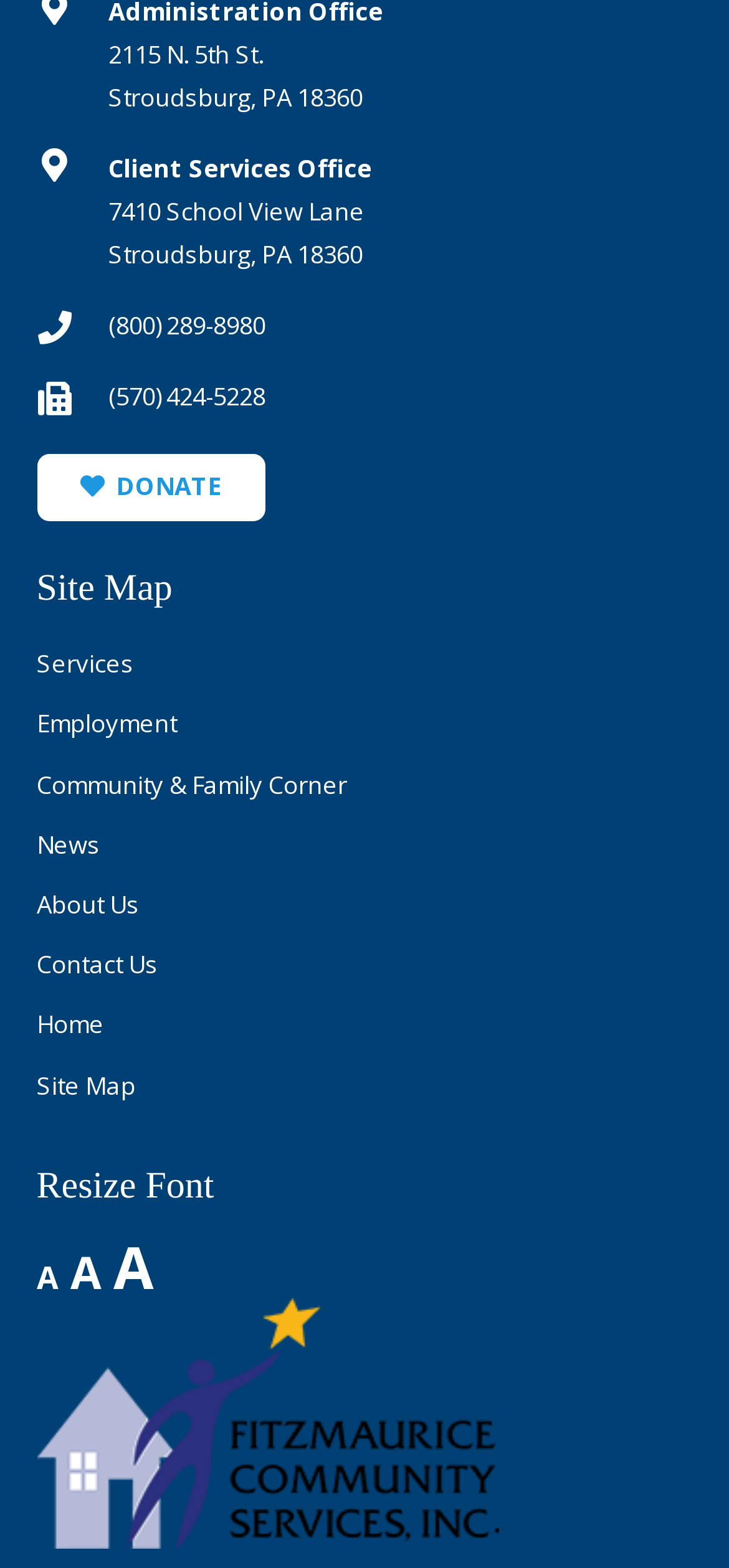Please identify the bounding box coordinates of the element that needs to be clicked to execute the following command: "call the phone number". Provide the bounding box using four float numbers between 0 and 1, formatted as [left, top, right, bottom].

[0.148, 0.197, 0.364, 0.218]